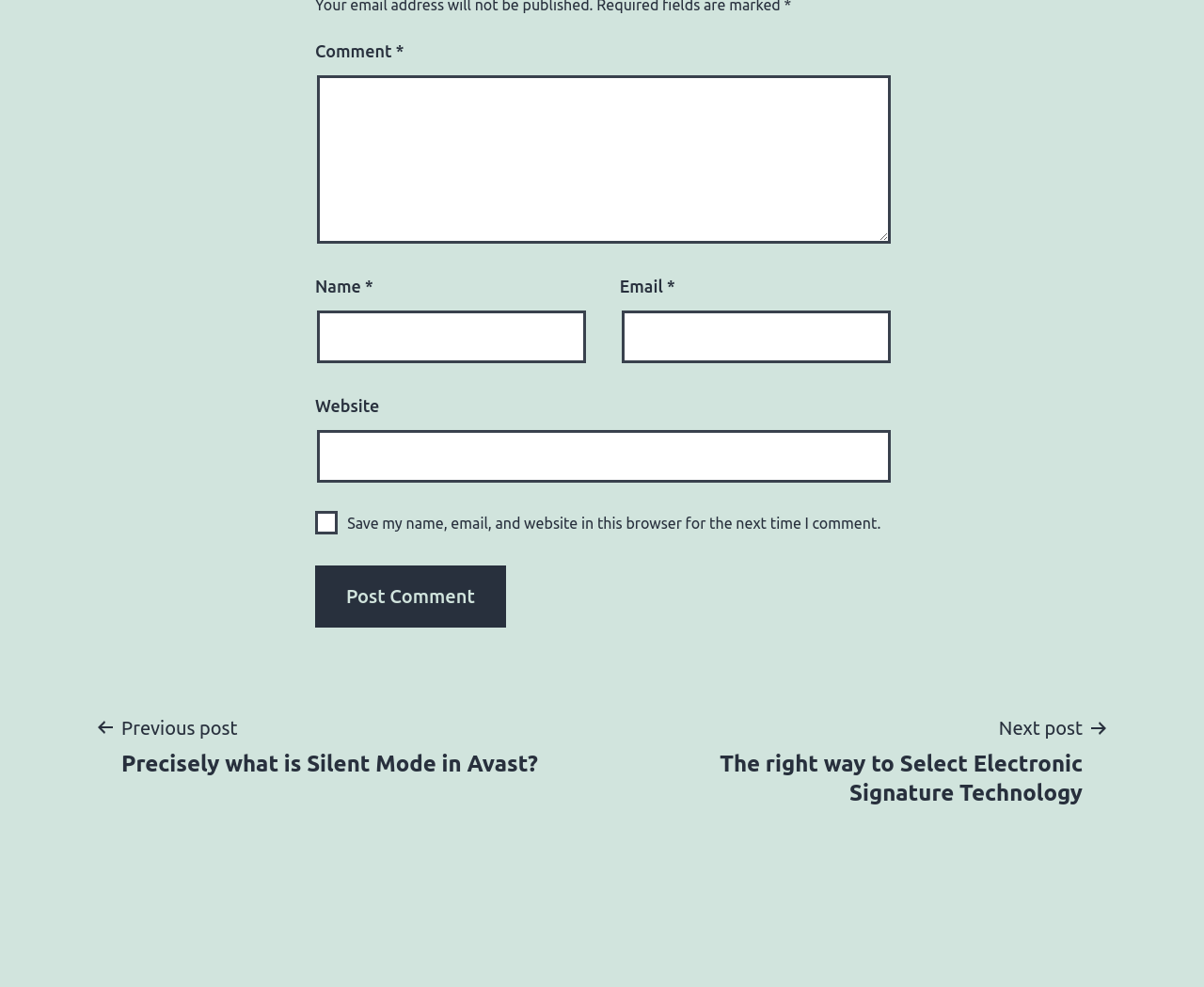How many text fields are required in the comment form?
Based on the visual content, answer with a single word or a brief phrase.

3